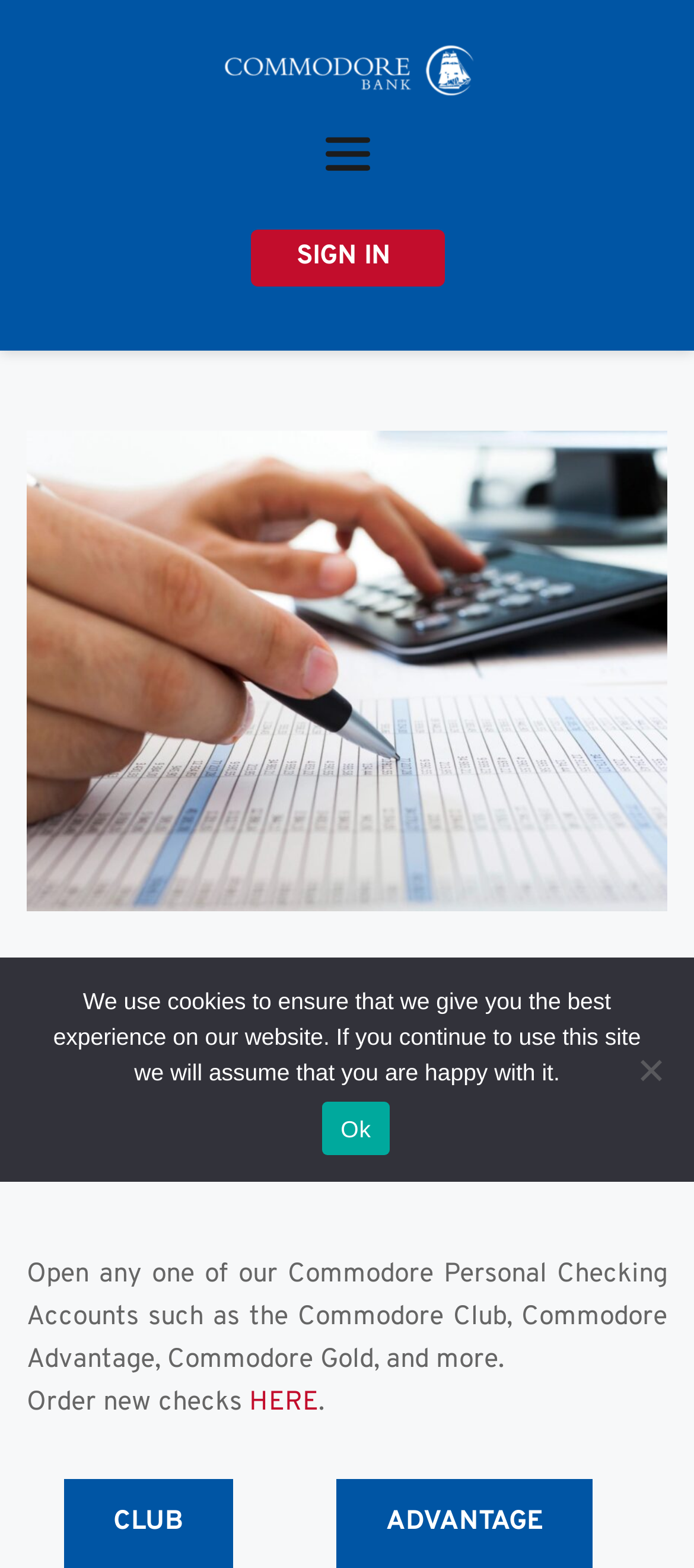What is the purpose of the 'COOKIE NOTICE' dialog?
From the details in the image, provide a complete and detailed answer to the question.

The 'COOKIE NOTICE' dialog informs users that the website uses cookies to ensure the best experience and provides an option to accept or decline.